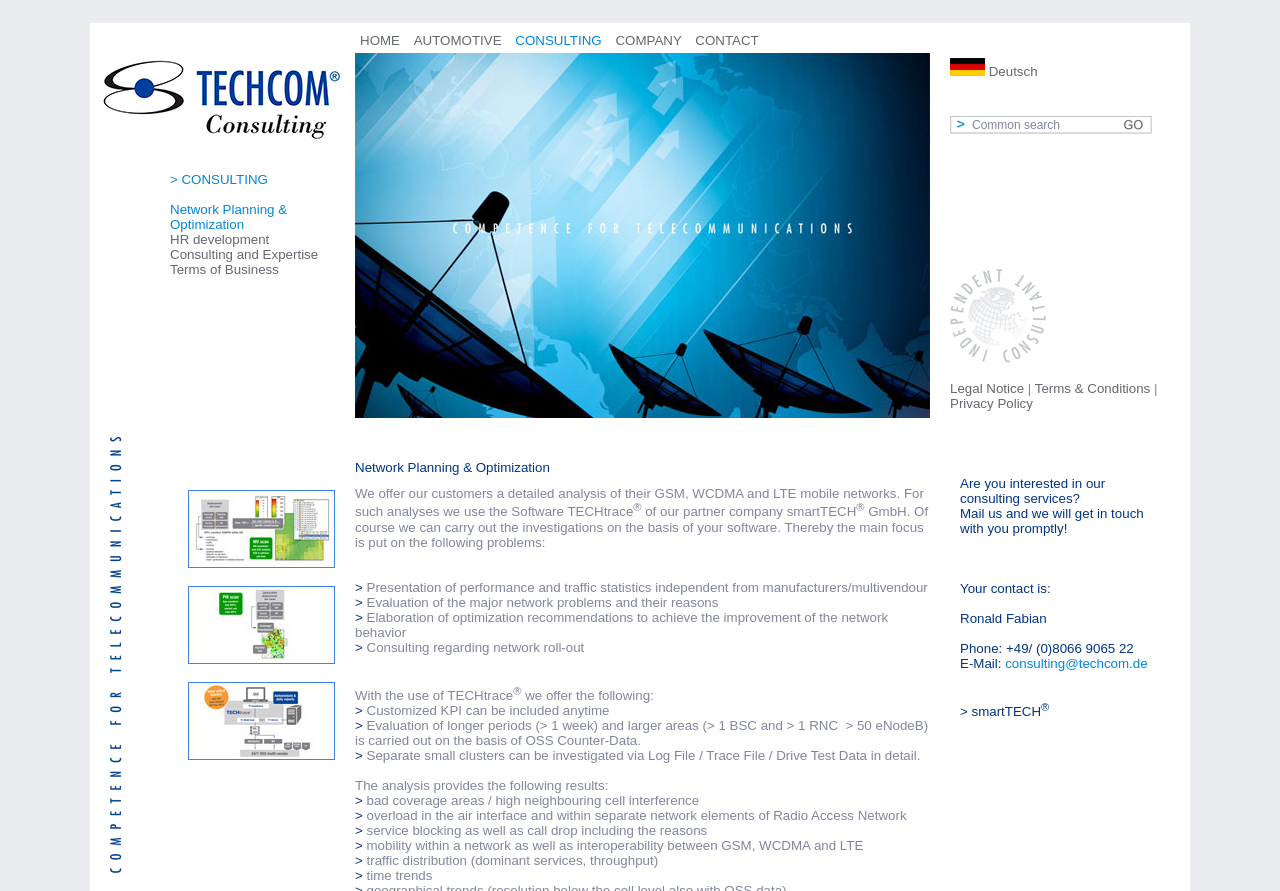Determine the bounding box coordinates of the region that needs to be clicked to achieve the task: "Contact us".

[0.543, 0.037, 0.593, 0.054]